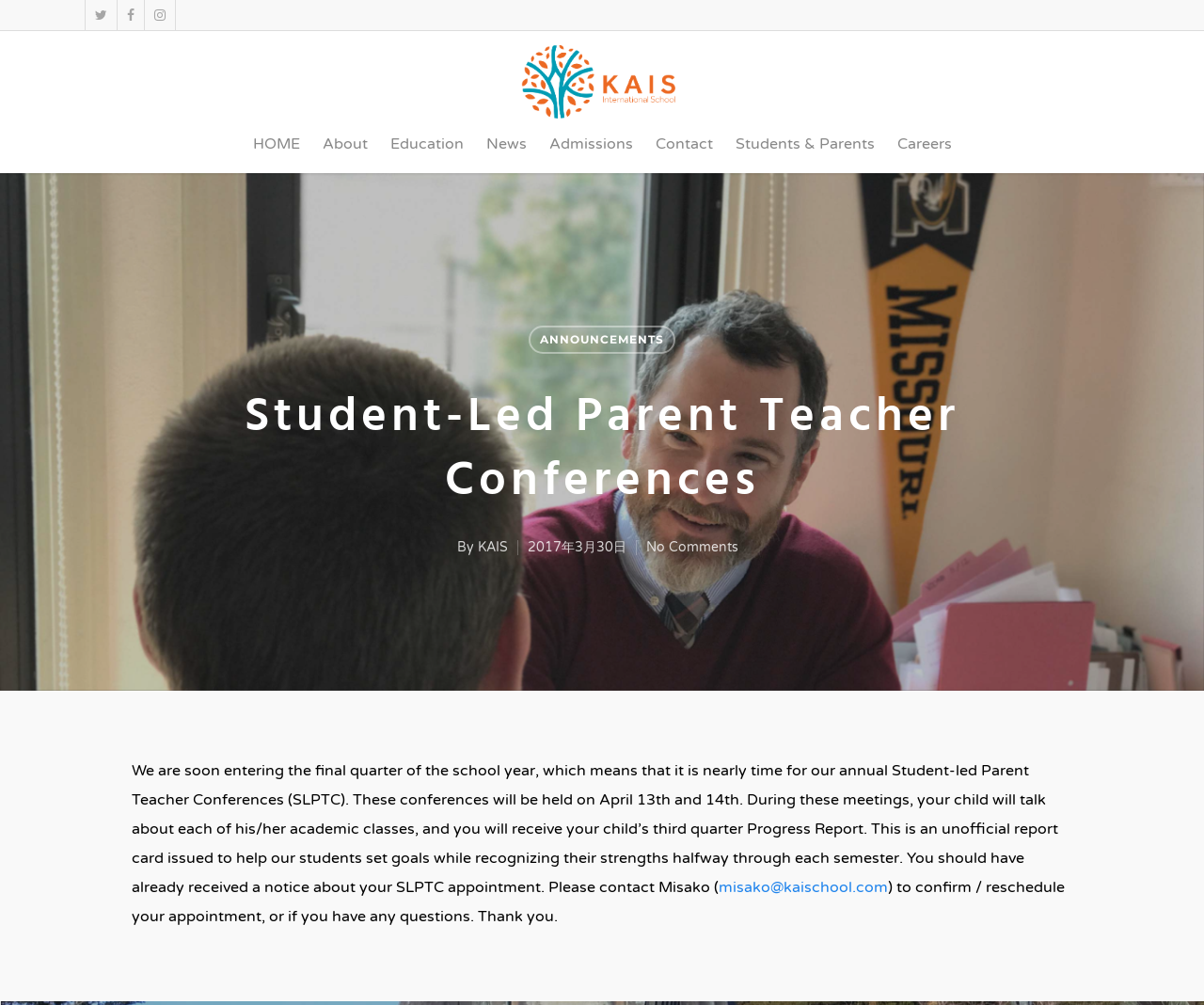Specify the bounding box coordinates of the area to click in order to execute this command: 'Email Misako for SLPTC appointment'. The coordinates should consist of four float numbers ranging from 0 to 1, and should be formatted as [left, top, right, bottom].

[0.597, 0.874, 0.738, 0.893]